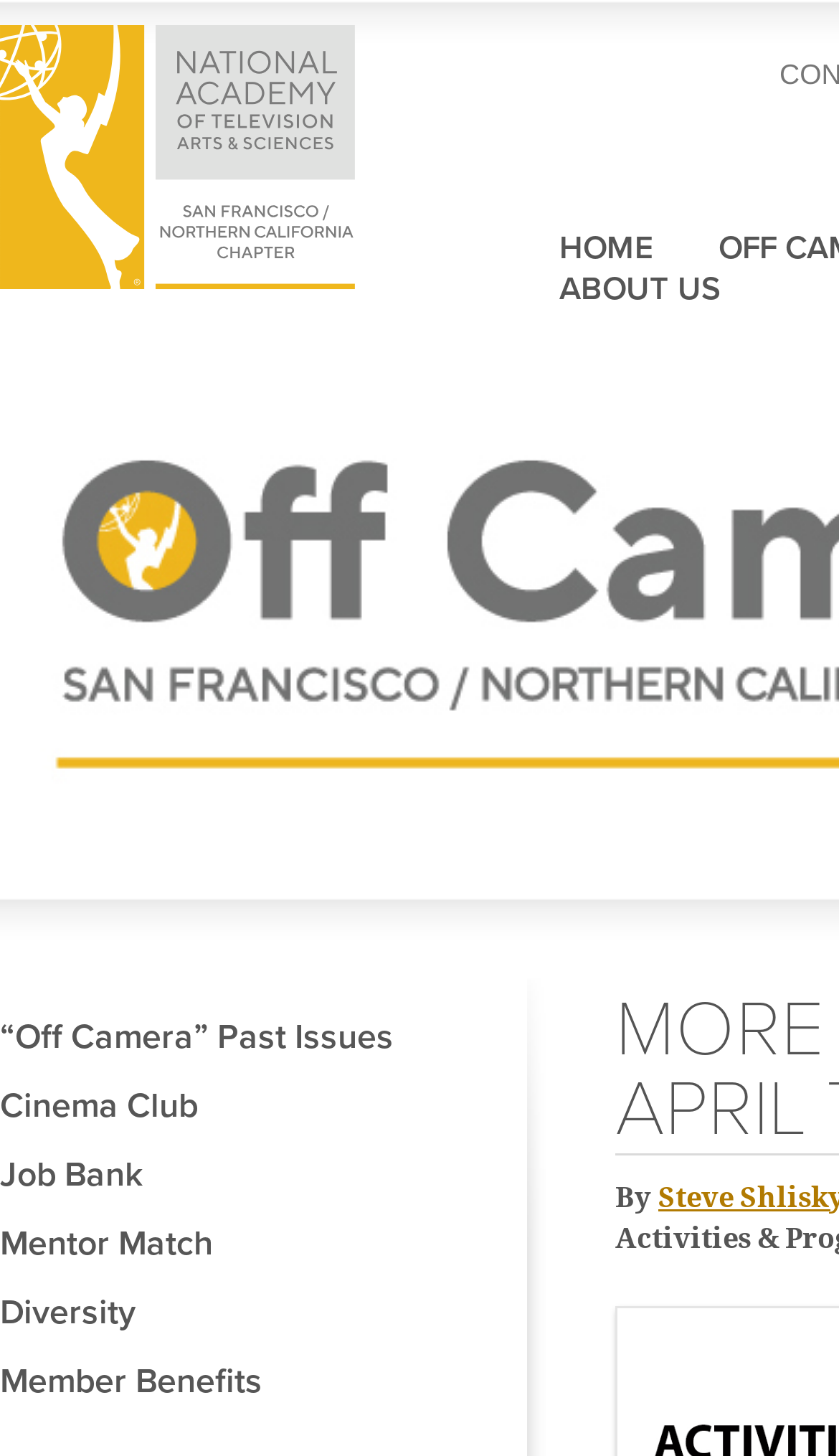Refer to the image and provide a thorough answer to this question:
What is the author of the text?

I found the answer by looking at the text that starts with 'By', which is followed by the name 'Steve Shlisky'.